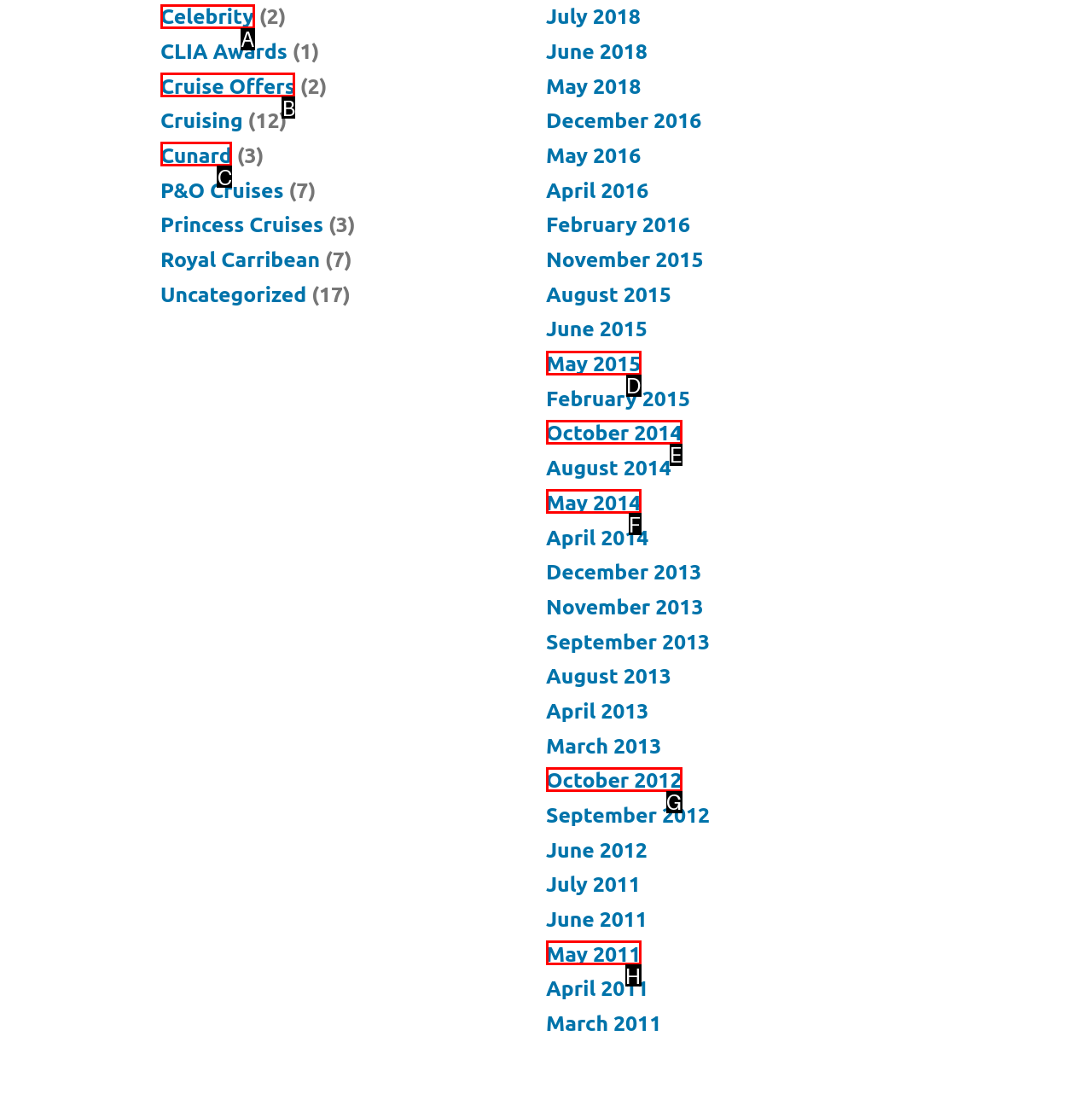Tell me which one HTML element I should click to complete the following task: Click on Celebrity Answer with the option's letter from the given choices directly.

A